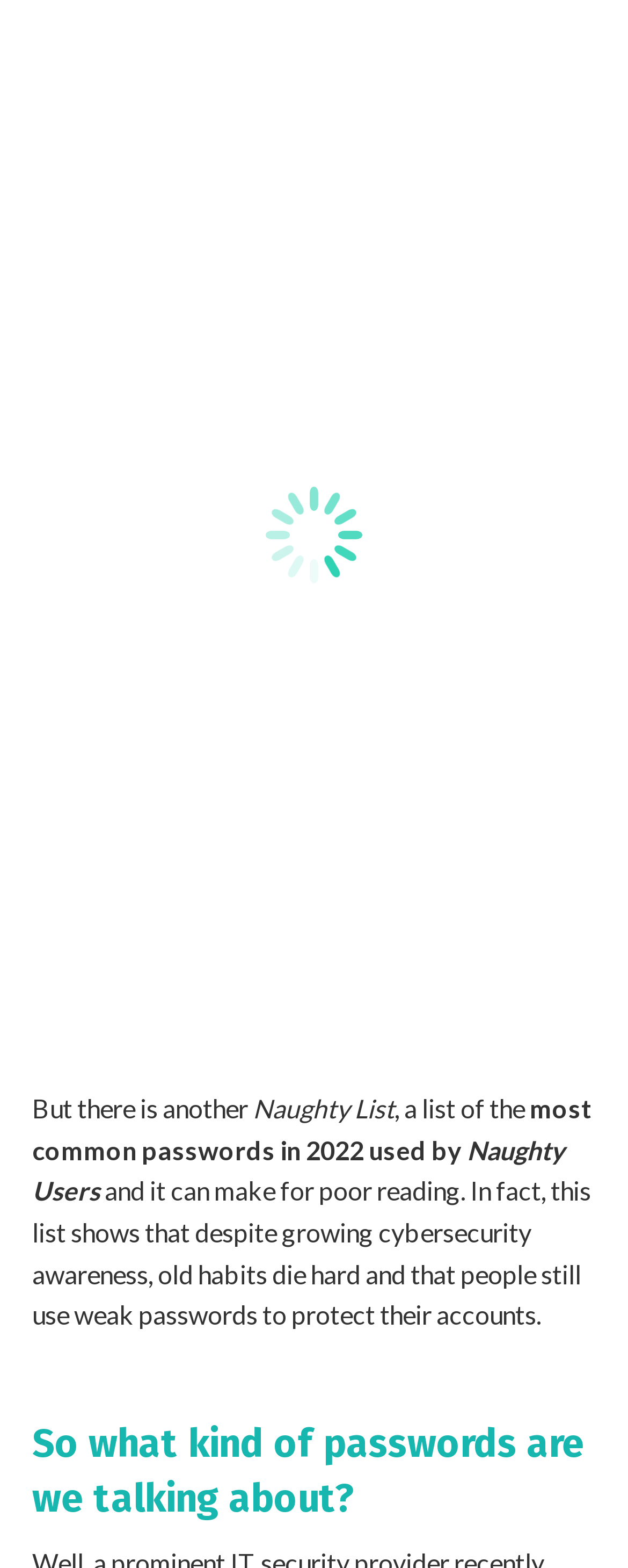Predict the bounding box coordinates of the UI element that matches this description: "Cyber Security". The coordinates should be in the format [left, top, right, bottom] with each value between 0 and 1.

[0.077, 0.25, 0.34, 0.275]